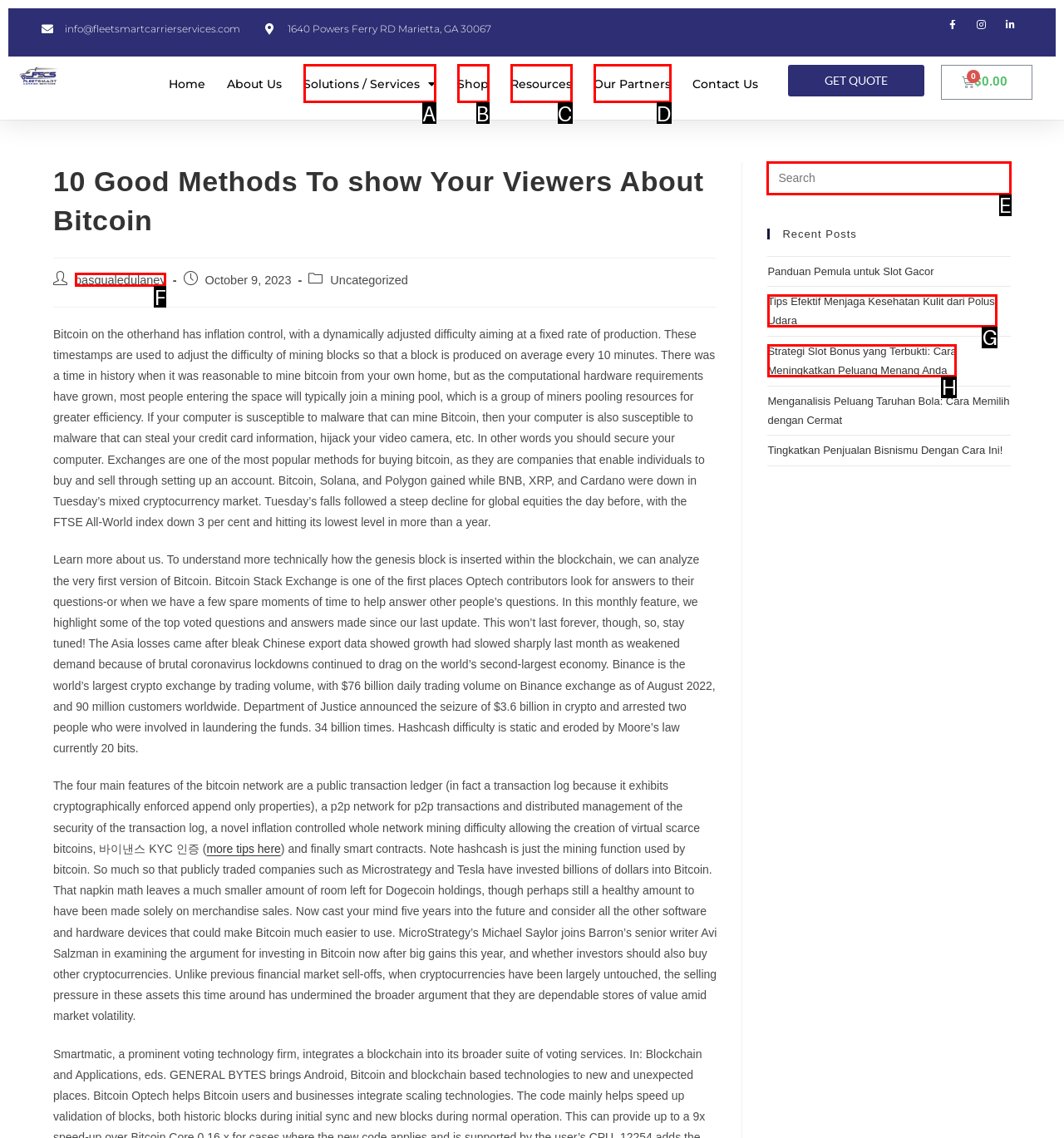Choose the letter of the element that should be clicked to complete the task: Search this website
Answer with the letter from the possible choices.

E